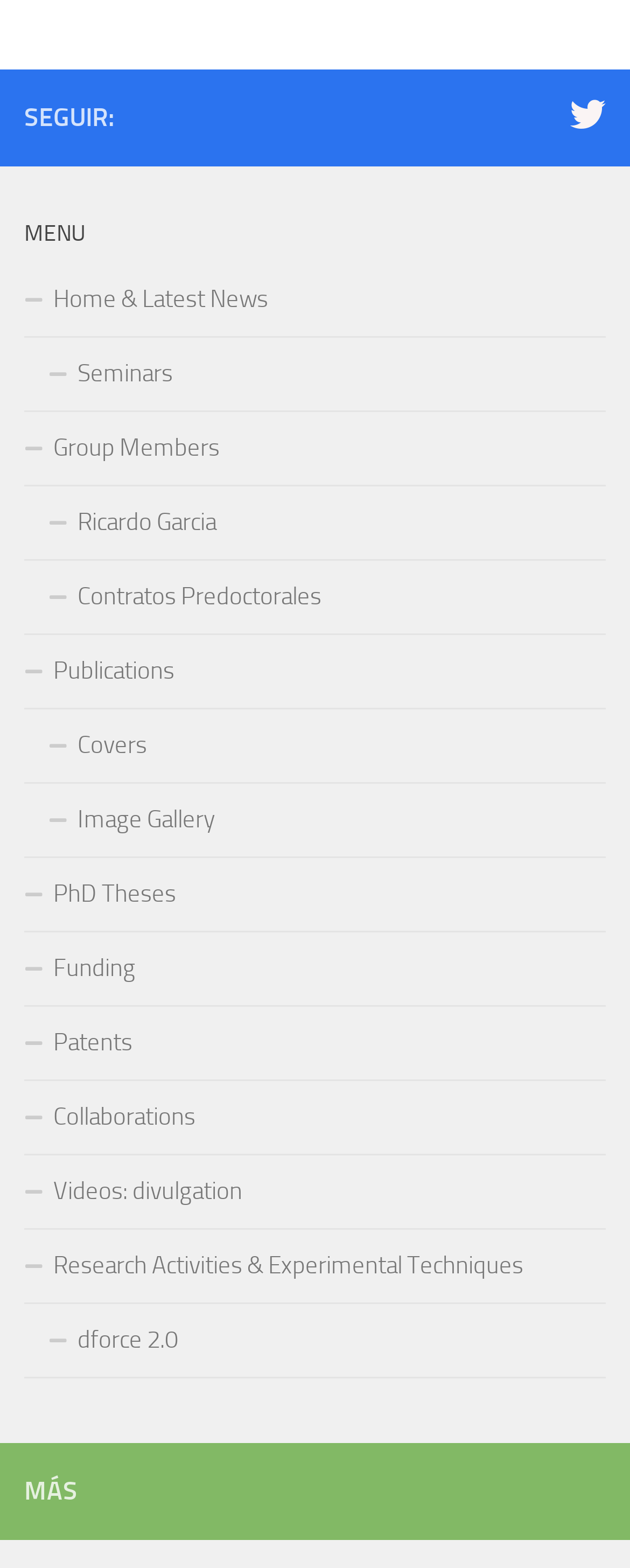Identify the bounding box coordinates for the UI element described as: "Research Activities & Experimental Techniques".

[0.038, 0.784, 0.962, 0.831]